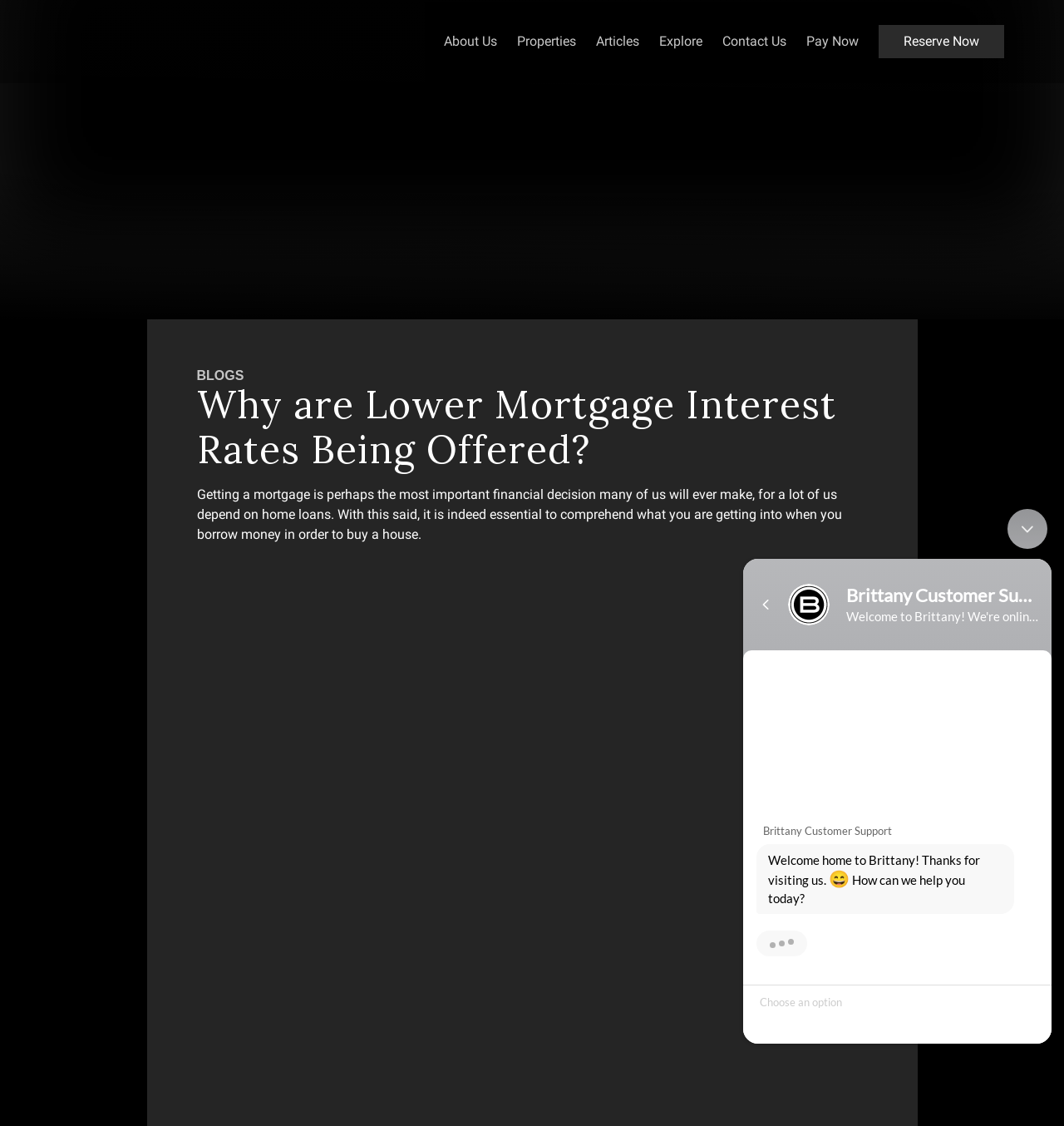Find the bounding box coordinates of the clickable area that will achieve the following instruction: "view assignment 1".

None